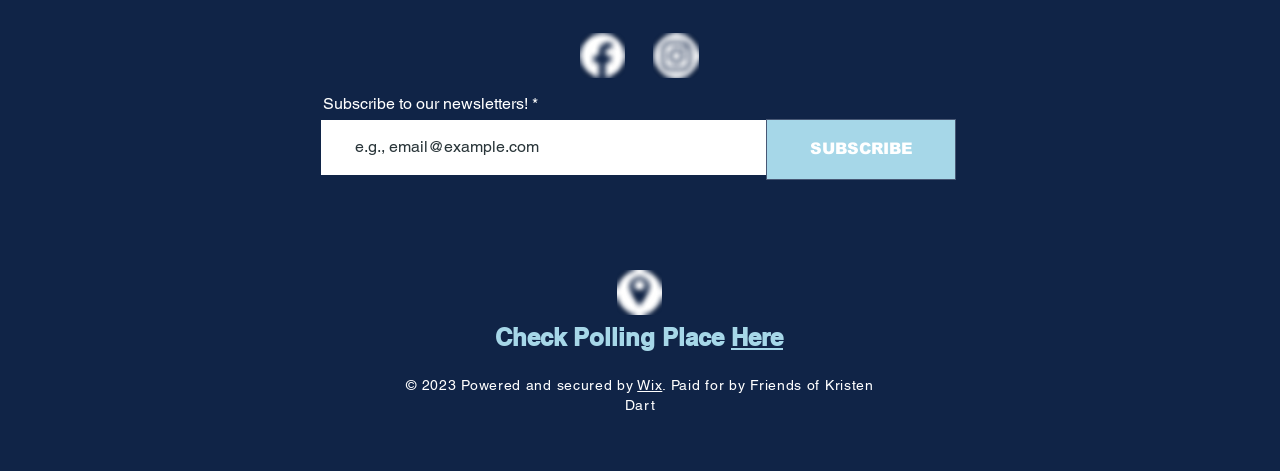Provide the bounding box coordinates of the HTML element described by the text: "name="email" placeholder="e.g., email@example.com"".

[0.251, 0.255, 0.598, 0.372]